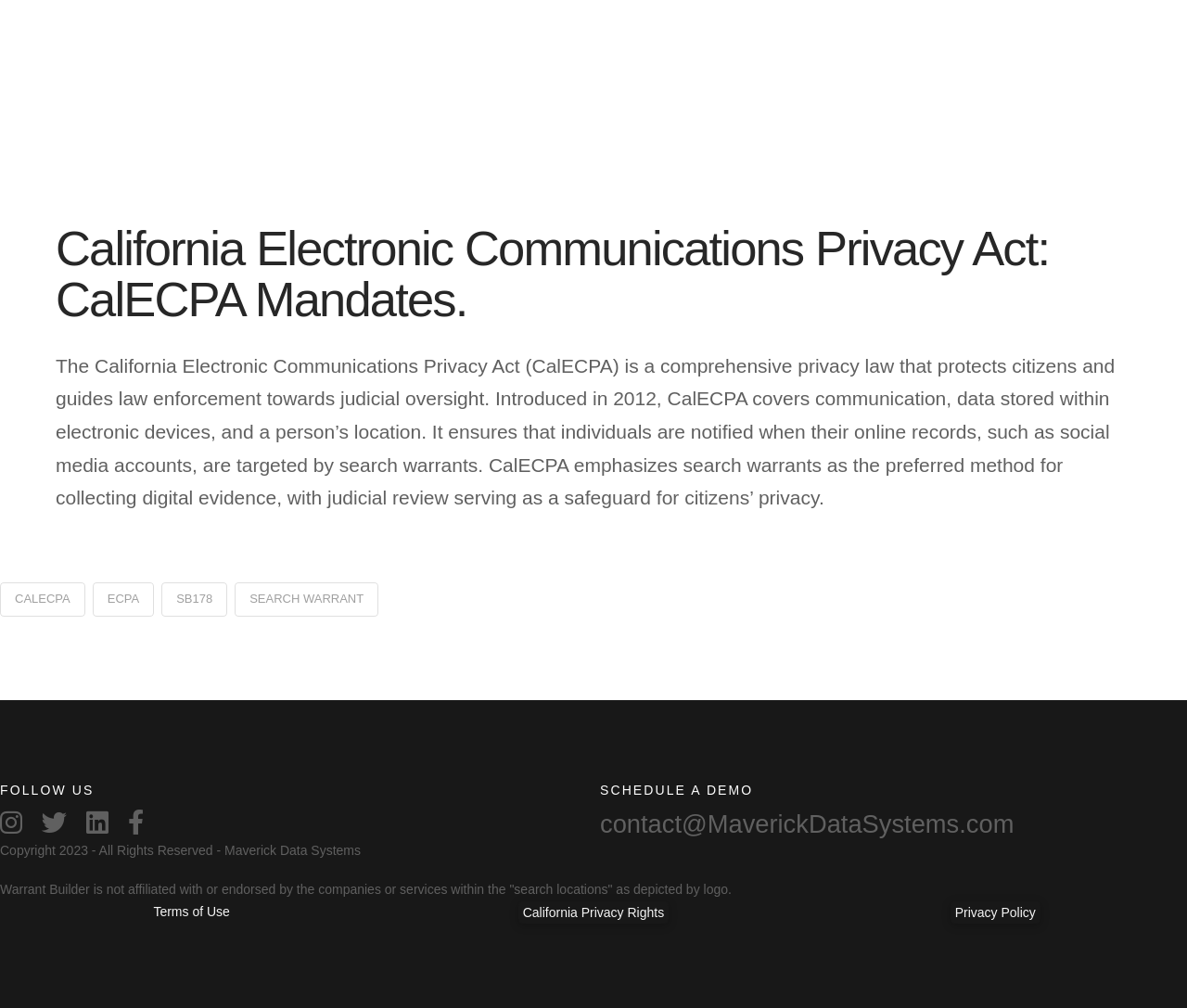Refer to the element description Privacy Policy and identify the corresponding bounding box in the screenshot. Format the coordinates as (top-left x, top-left y, bottom-right x, bottom-right y) with values in the range of 0 to 1.

[0.8, 0.894, 0.876, 0.916]